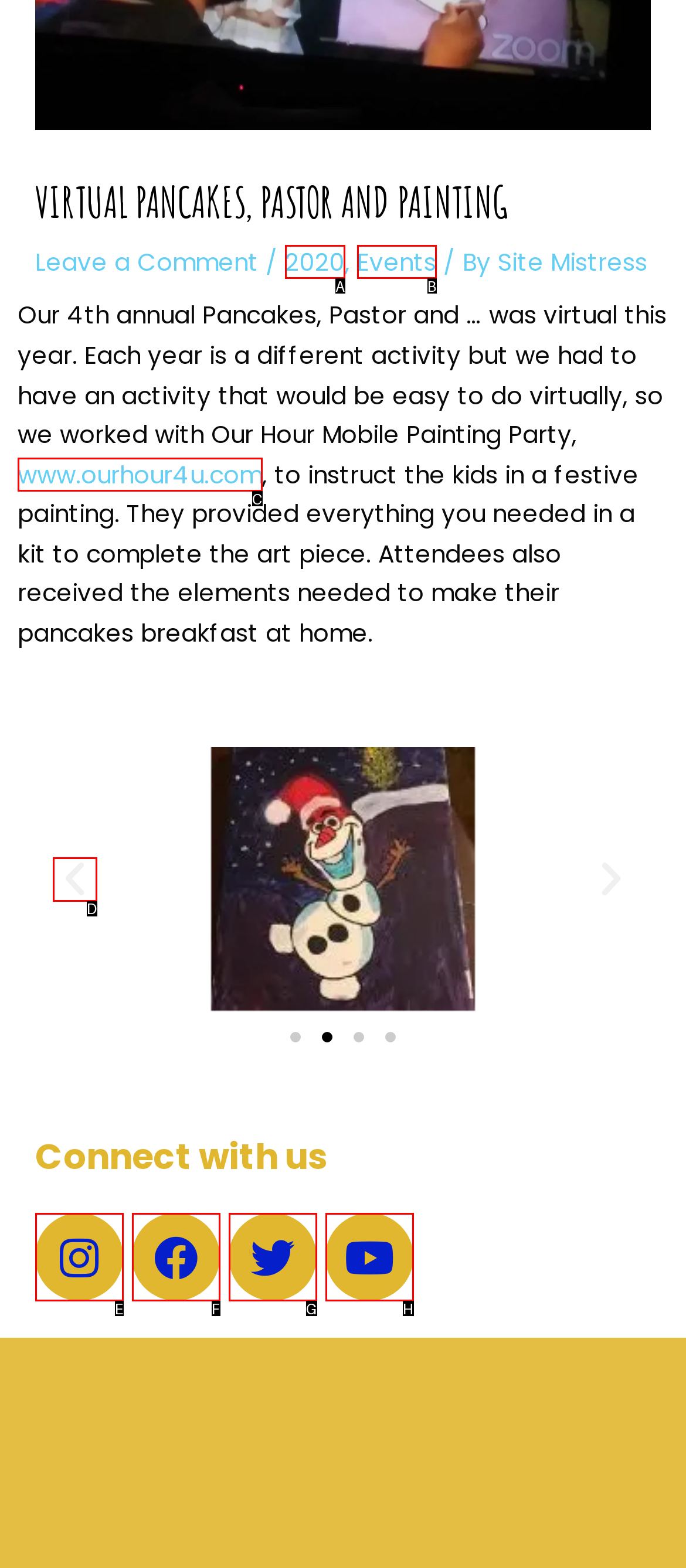Determine which option matches the element description: Instagram
Reply with the letter of the appropriate option from the options provided.

E